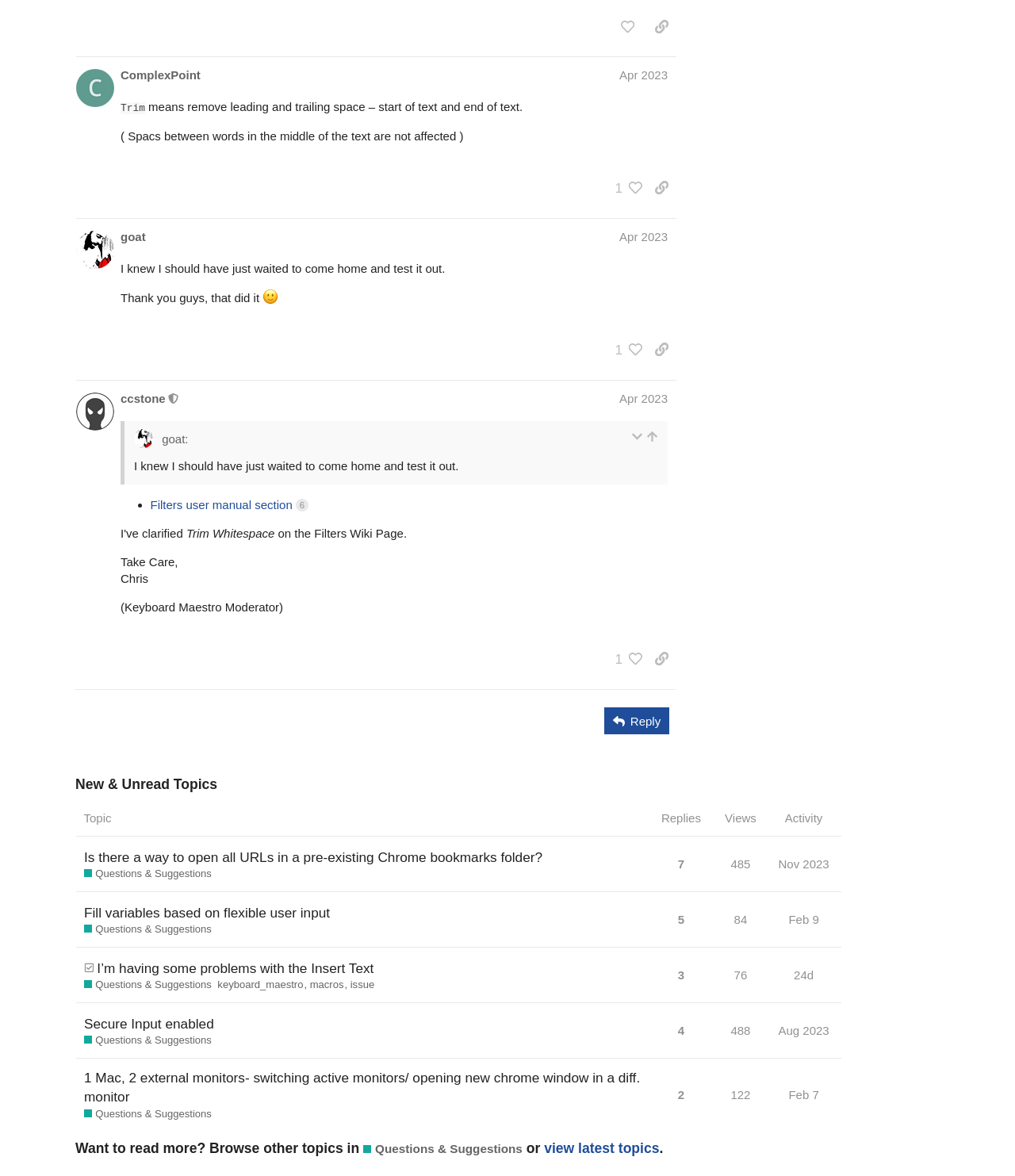What is the username of the author of the first post?
Answer briefly with a single word or phrase based on the image.

ComplexPoint